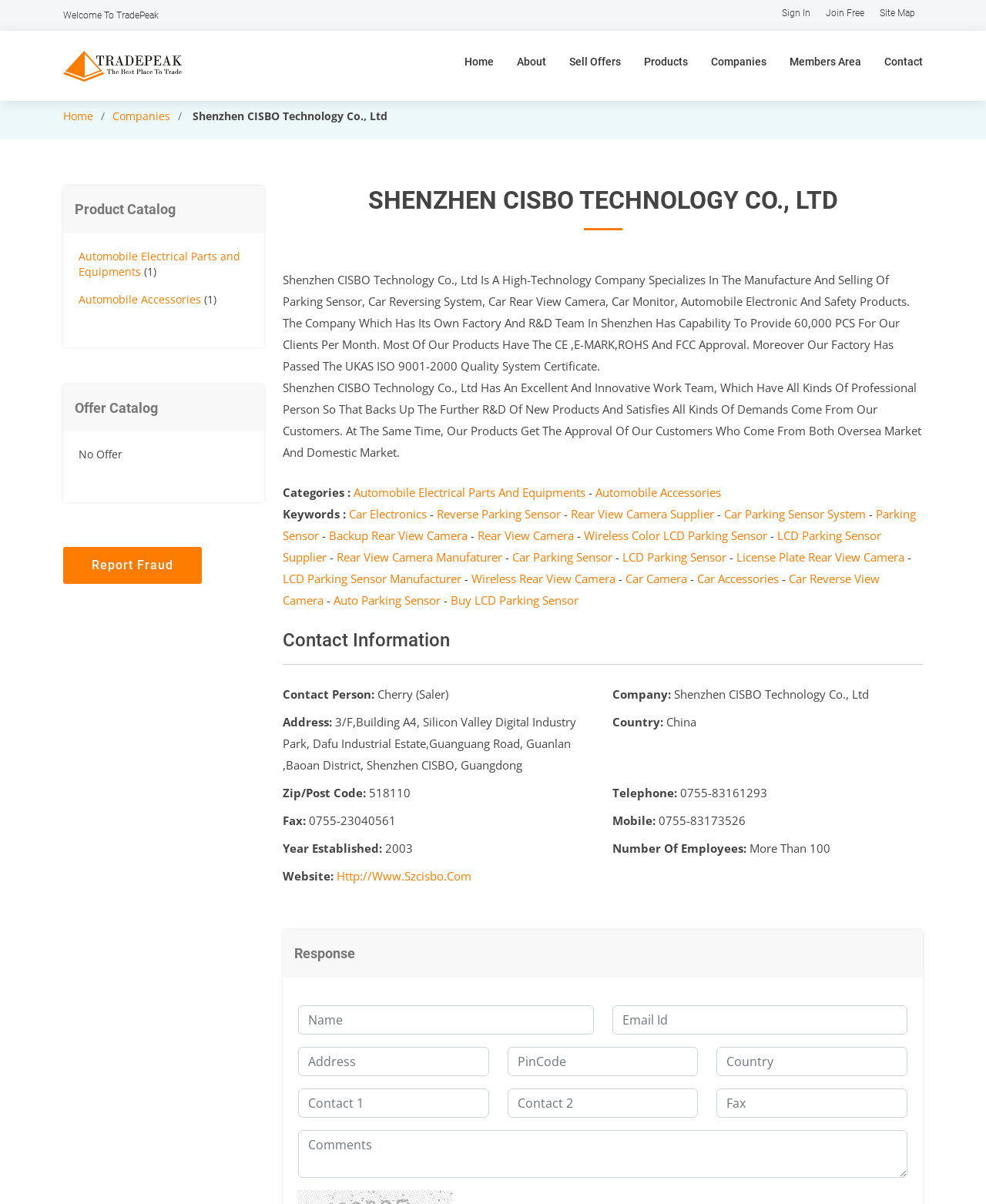How many months can the company provide 60,000 PCS for clients?
Answer the question with as much detail as you can, using the image as a reference.

According to the static text 'The Company Which Has Its Own Factory And R&D Team In Shenzhen Has Capability To Provide 60,000 PCS For Our Clients Per Month.', the company can provide 60,000 PCS for clients per month.